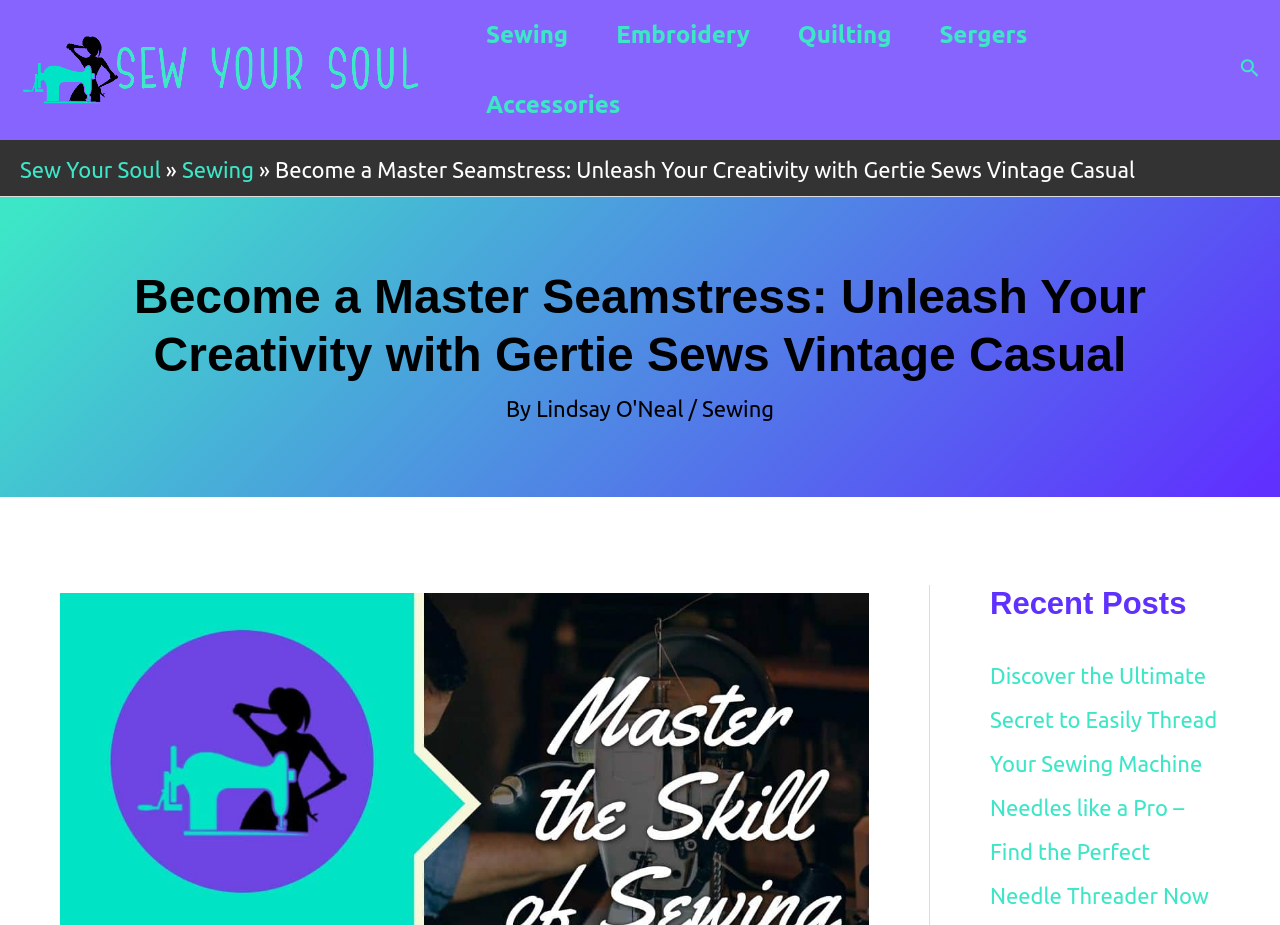Using the element description provided, determine the bounding box coordinates in the format (top-left x, top-left y, bottom-right x, bottom-right y). Ensure that all values are floating point numbers between 0 and 1. Element description: Lindsay O'Neal

[0.419, 0.429, 0.538, 0.456]